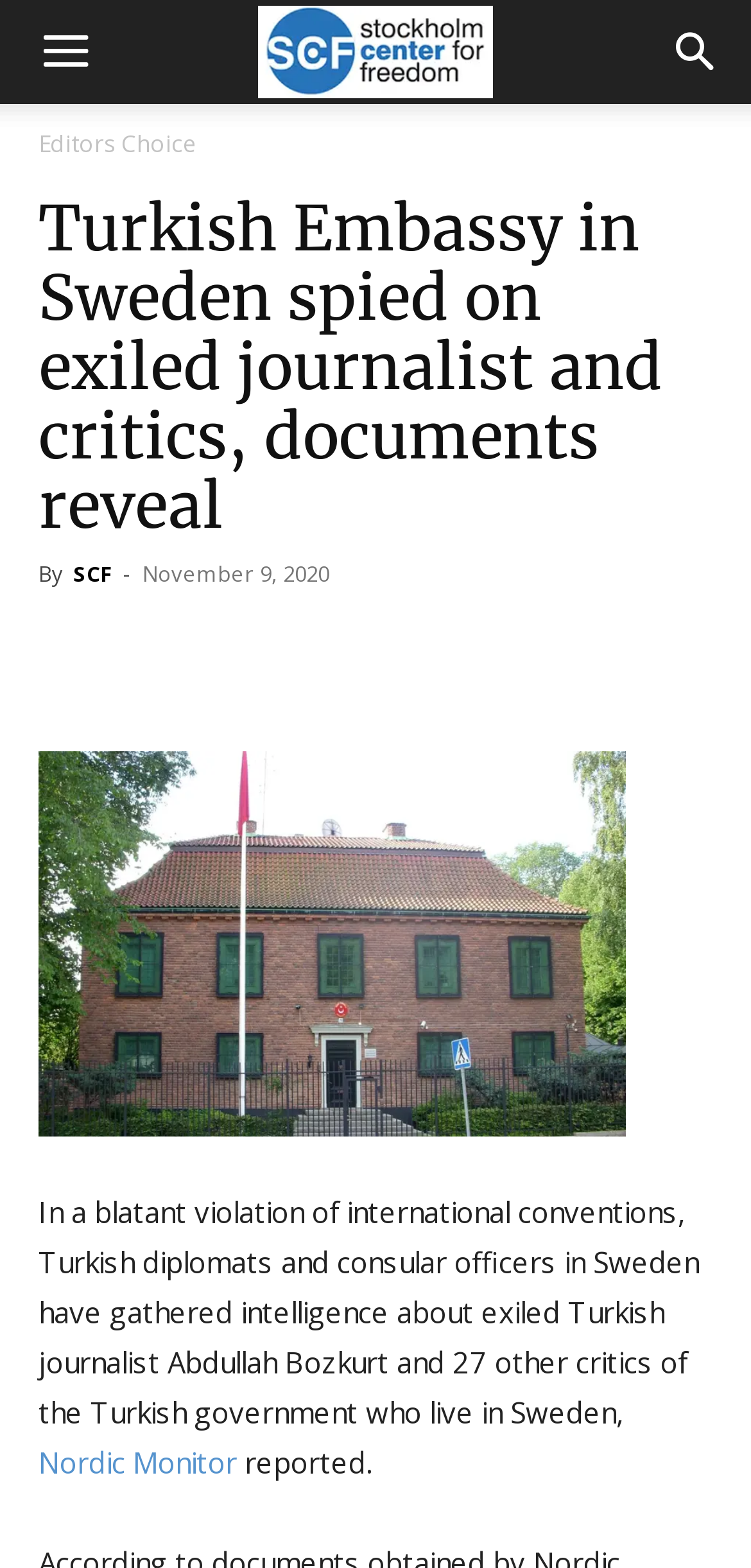Please give a concise answer to this question using a single word or phrase: 
What is the name of the center mentioned in the article?

Stockholm Center for Freedom